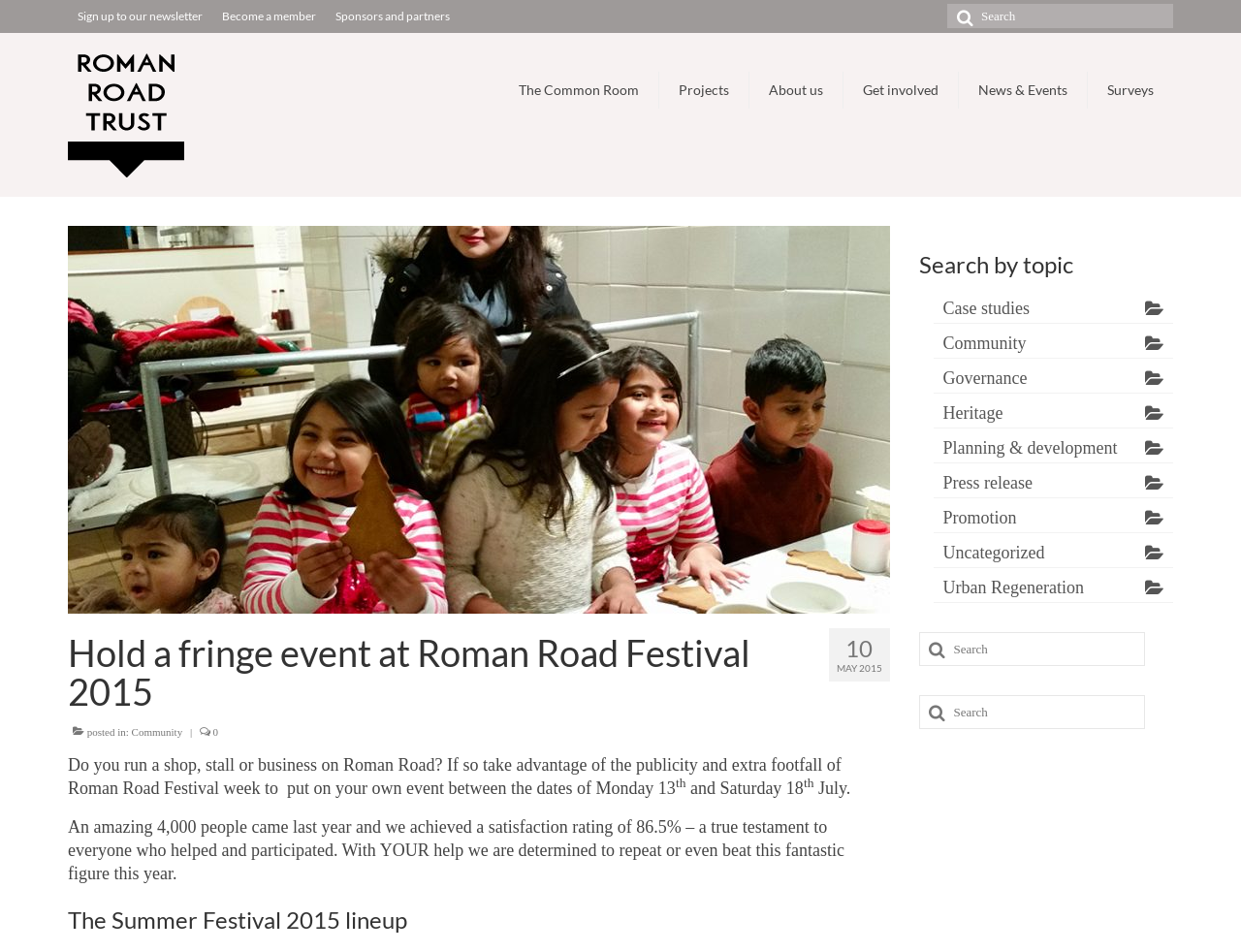Identify the bounding box coordinates of the clickable region to carry out the given instruction: "Click the phone number to contact".

None